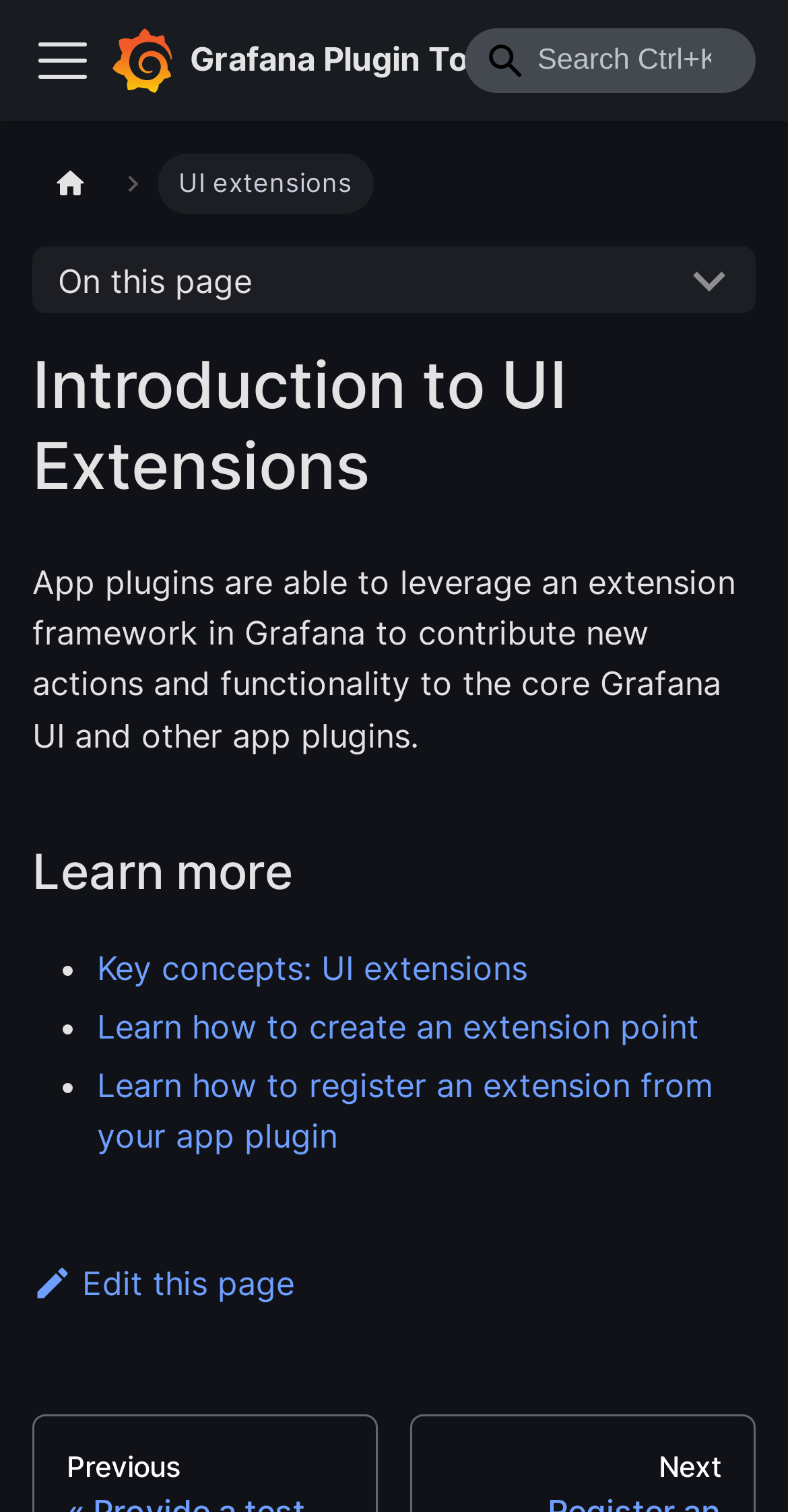Your task is to extract the text of the main heading from the webpage.

Introduction to UI Extensions